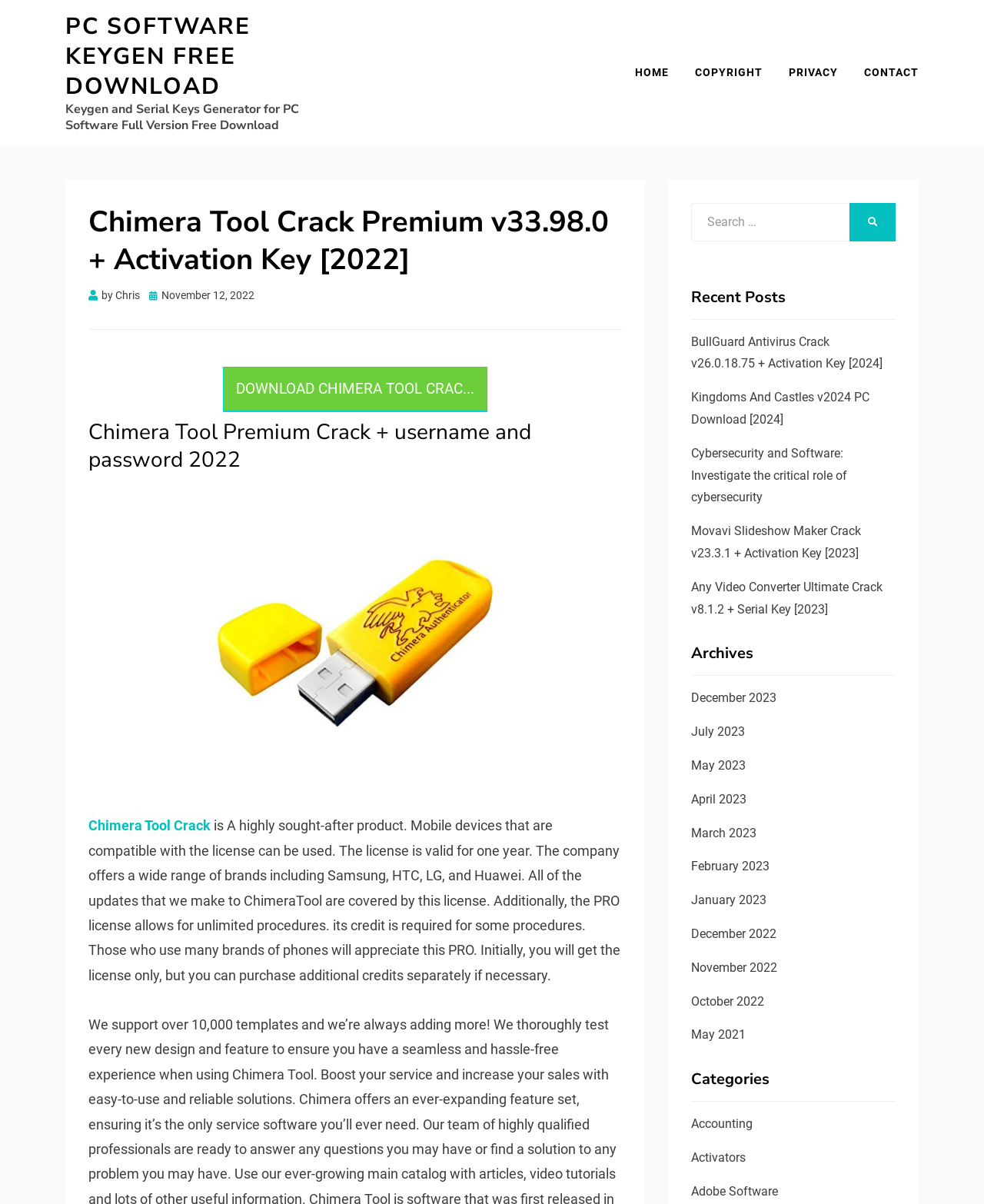Show the bounding box coordinates of the element that should be clicked to complete the task: "View Recent Posts".

[0.702, 0.239, 0.91, 0.265]